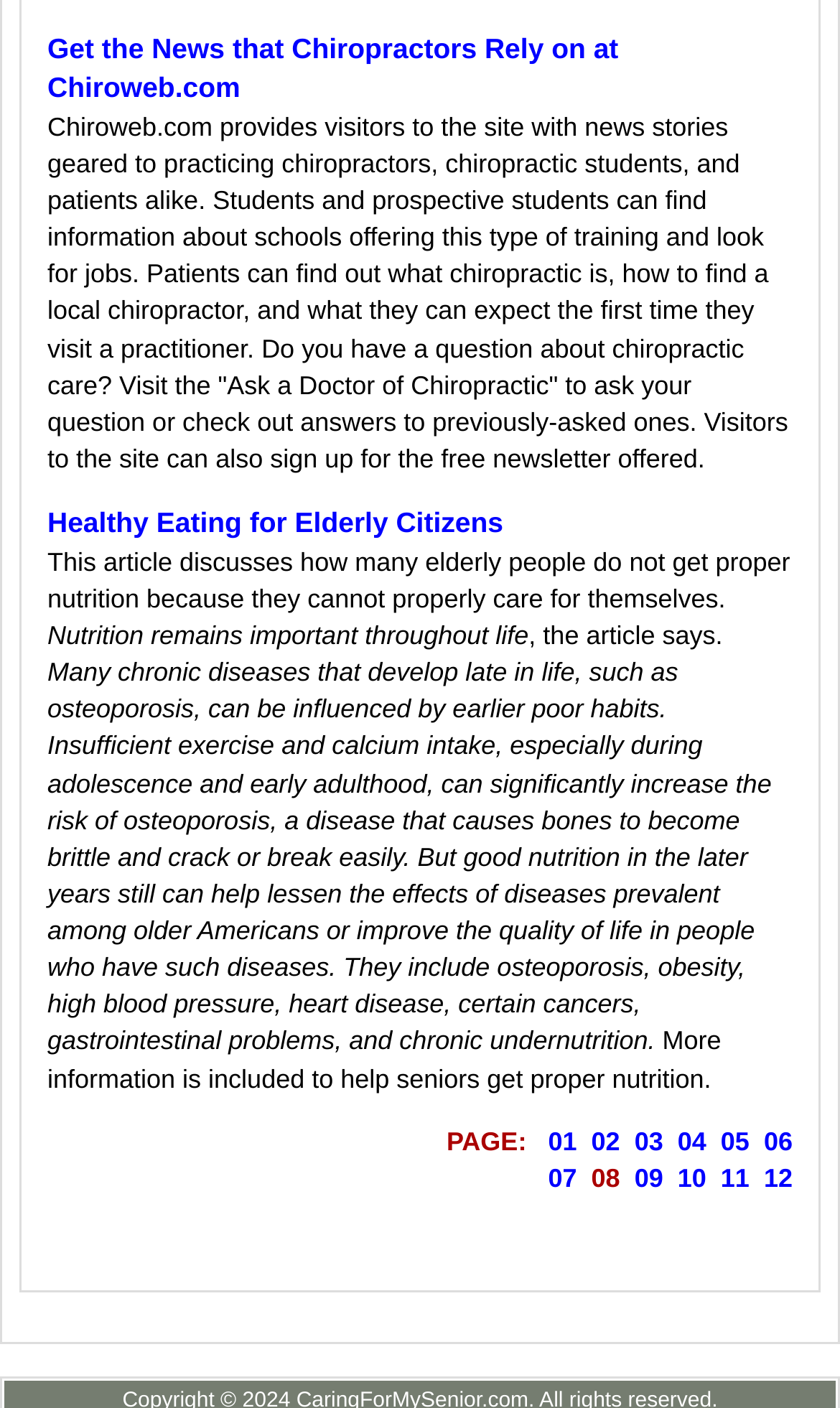Calculate the bounding box coordinates of the UI element given the description: "05".

[0.858, 0.8, 0.892, 0.821]